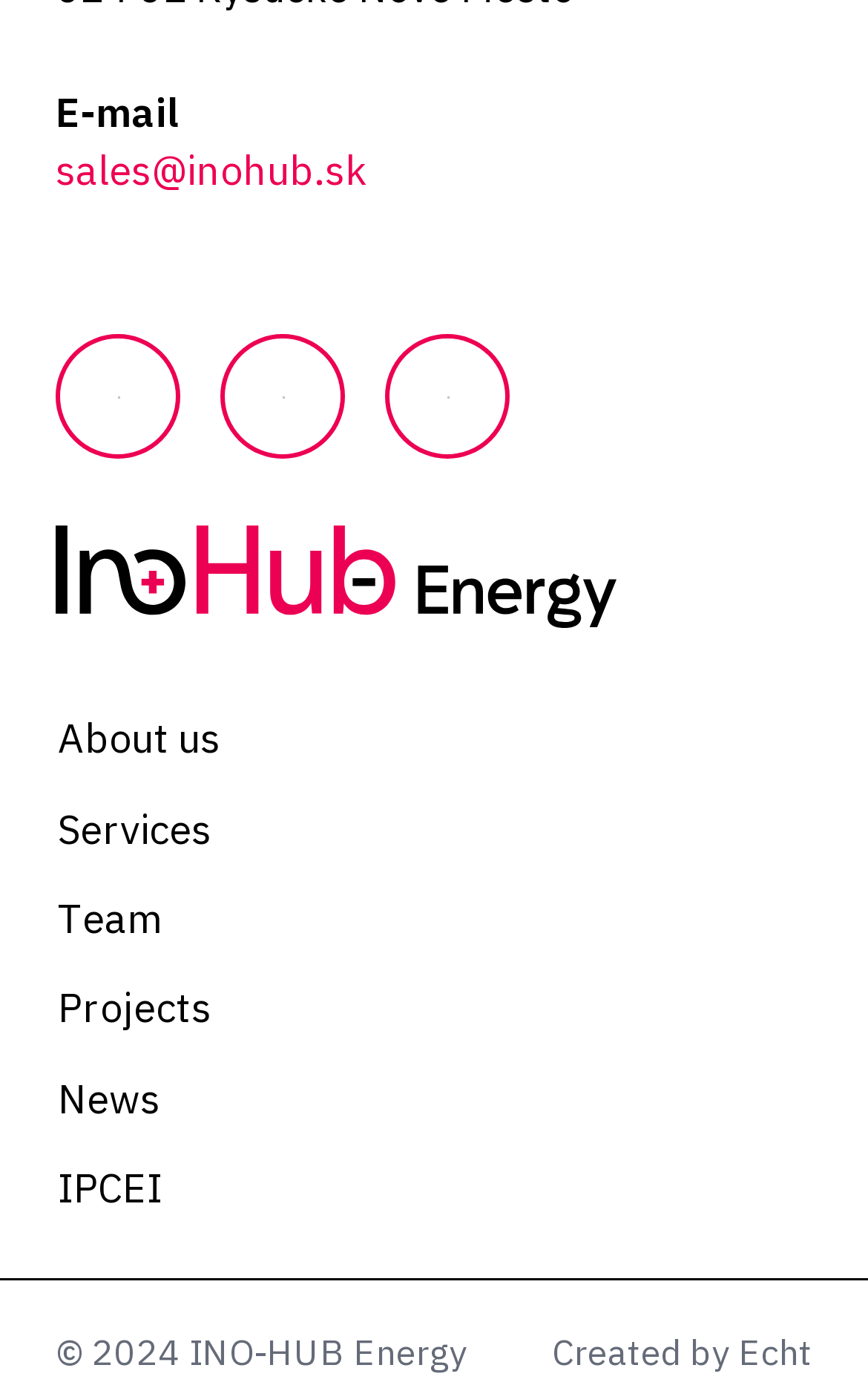Kindly determine the bounding box coordinates of the area that needs to be clicked to fulfill this instruction: "Check the 'E-mail' information".

[0.064, 0.063, 0.205, 0.1]